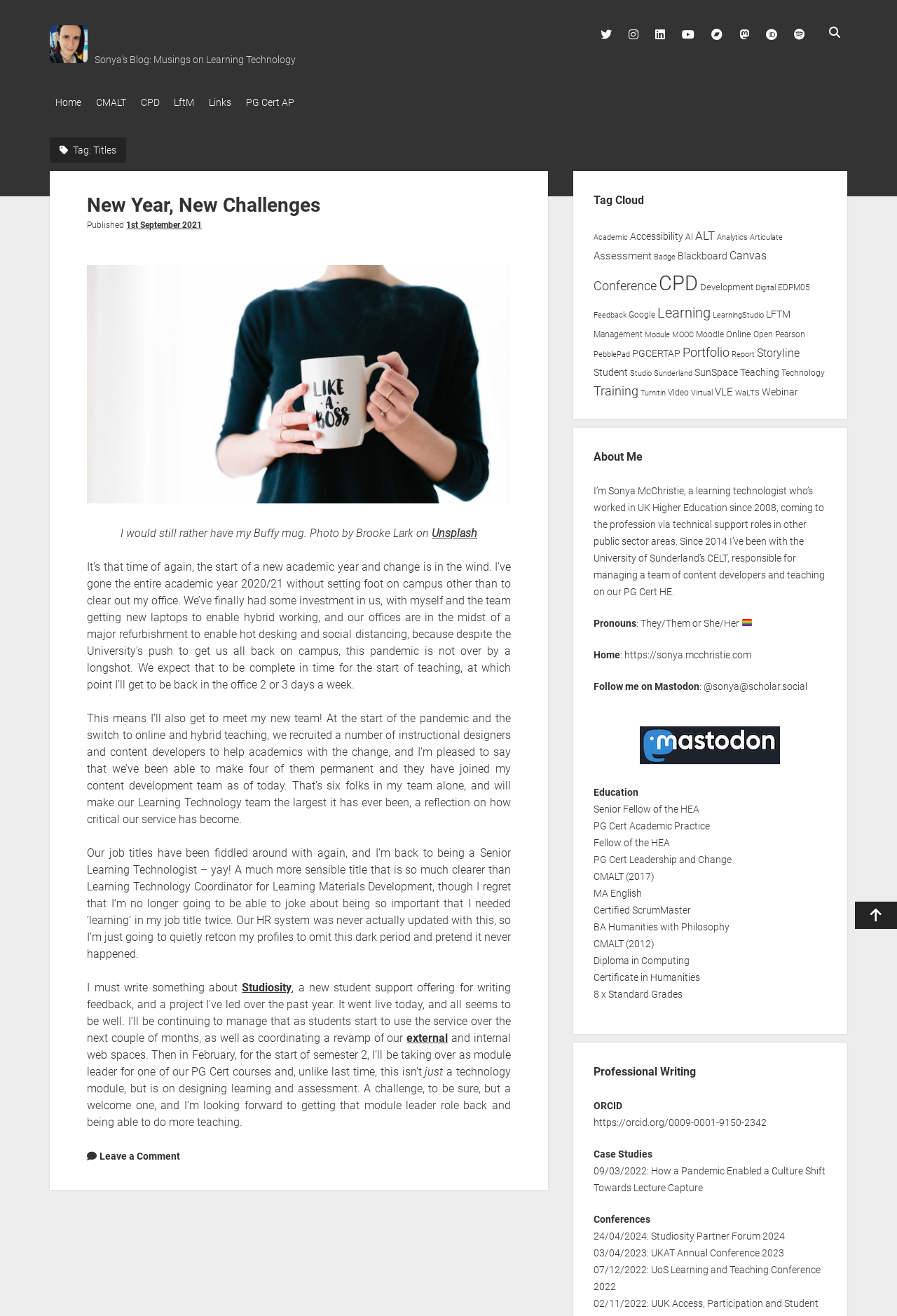Please determine the bounding box coordinates of the element to click in order to execute the following instruction: "Check the Tag Cloud". The coordinates should be four float numbers between 0 and 1, specified as [left, top, right, bottom].

[0.662, 0.143, 0.922, 0.156]